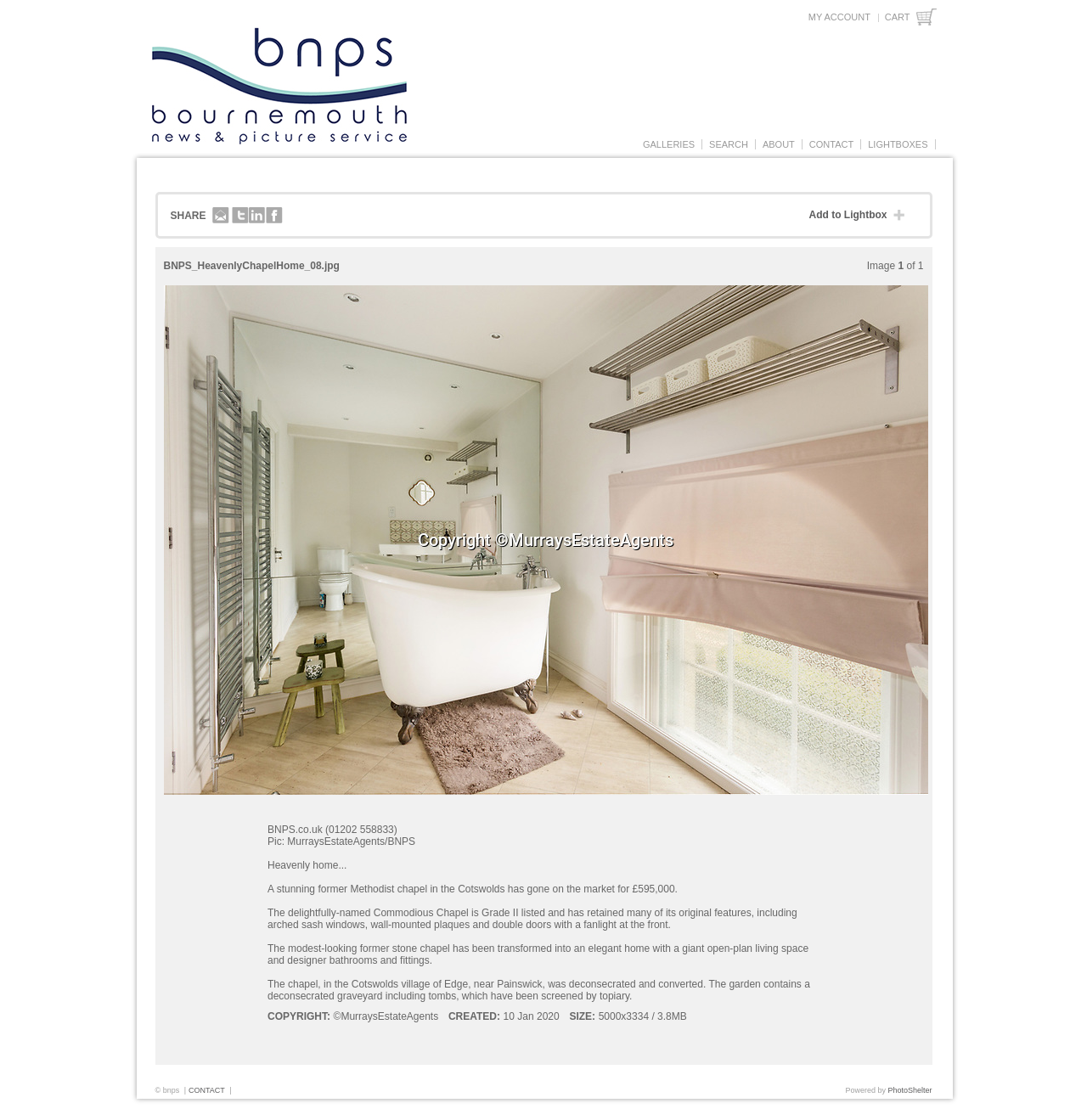Please identify the coordinates of the bounding box for the clickable region that will accomplish this instruction: "Share image via email".

[0.195, 0.185, 0.211, 0.201]